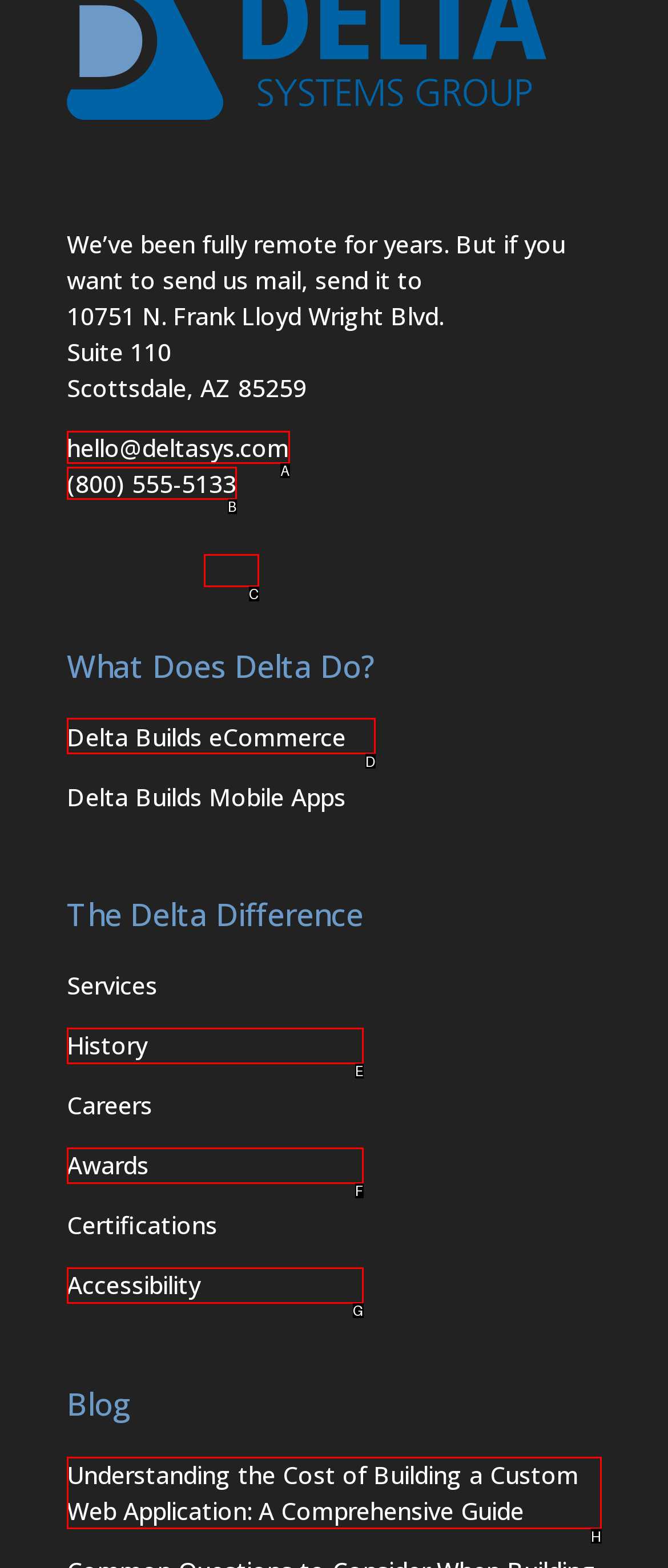Which option best describes: Delta Builds eCommerce
Respond with the letter of the appropriate choice.

D